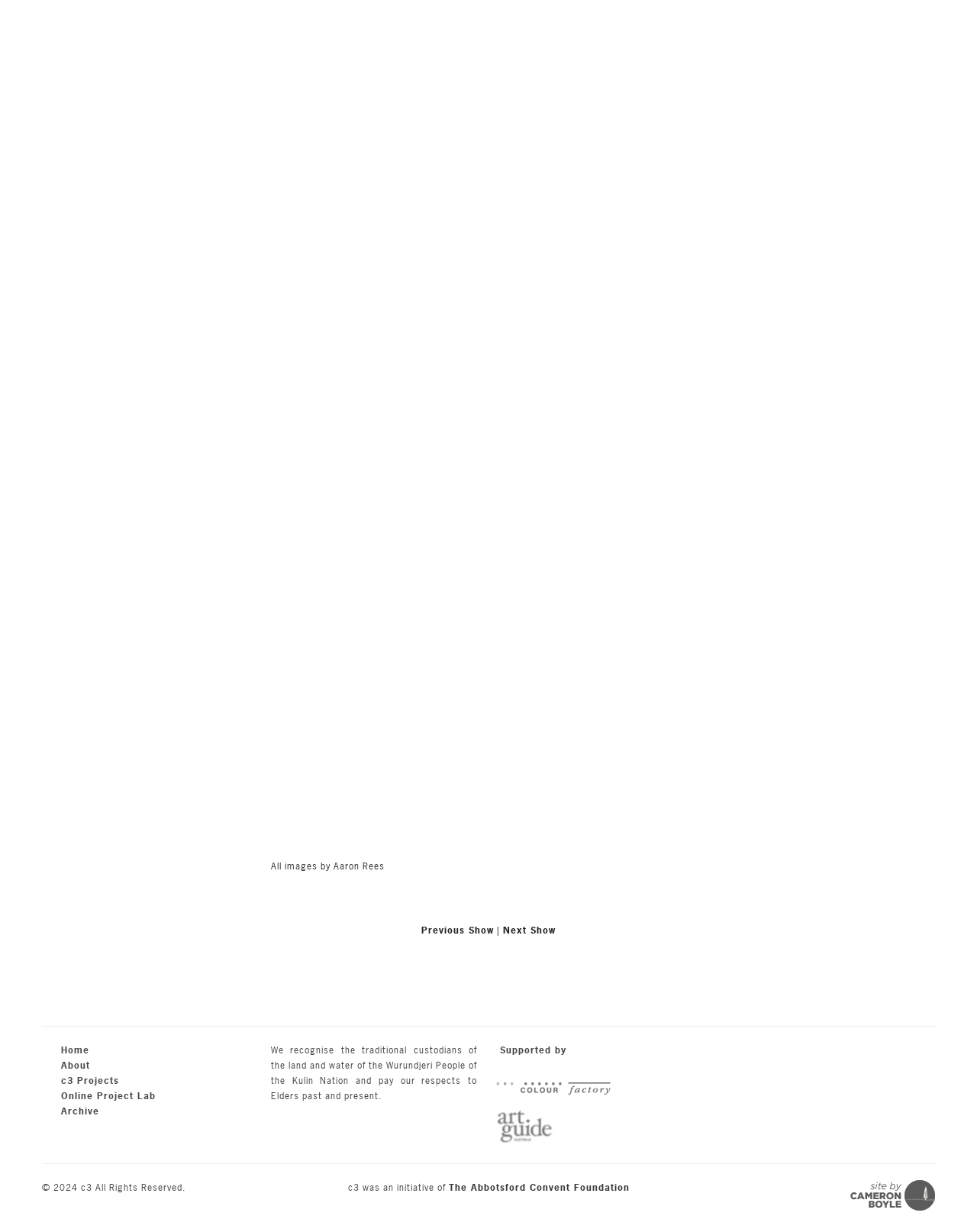Locate the bounding box coordinates of the segment that needs to be clicked to meet this instruction: "View About".

[0.062, 0.86, 0.092, 0.87]